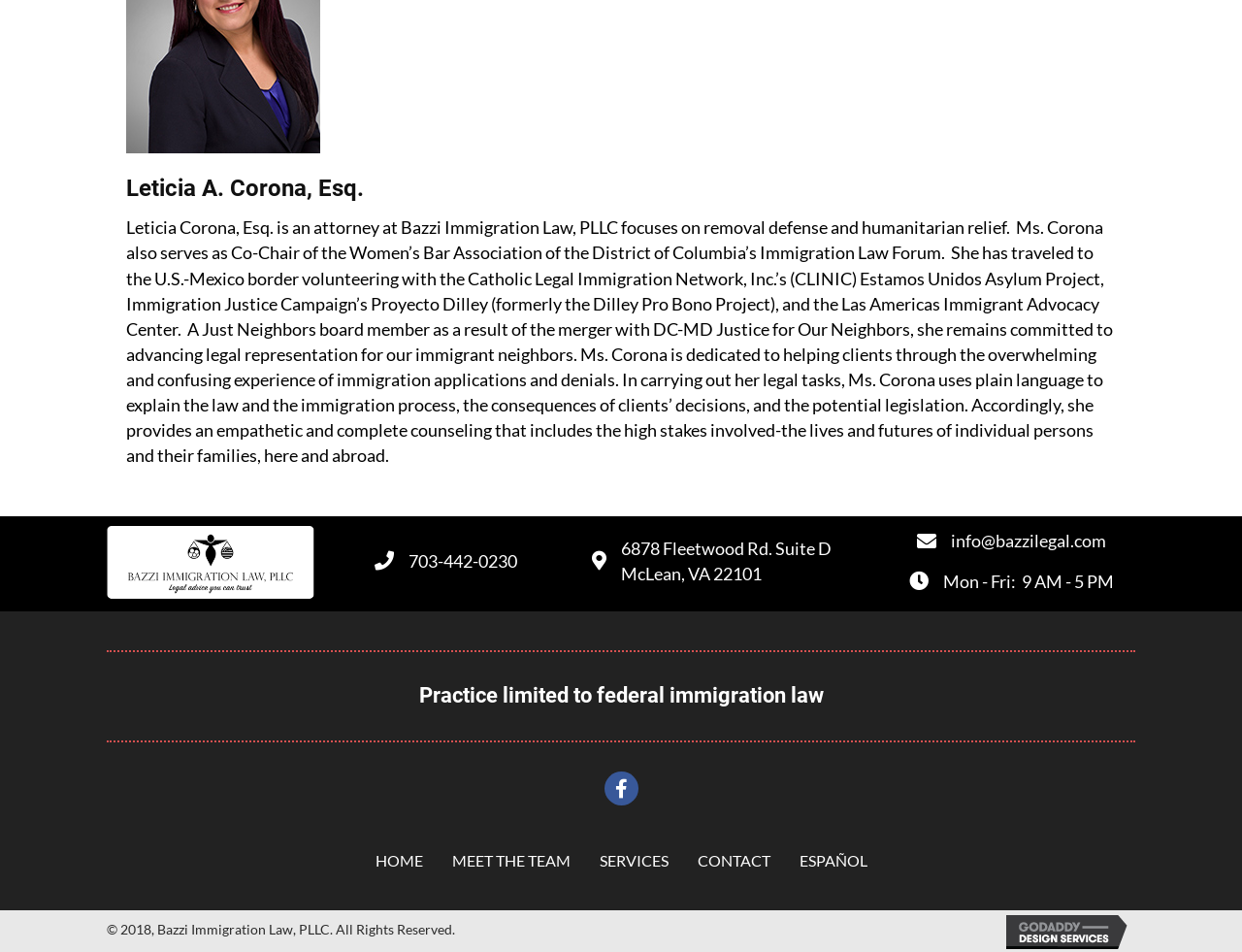What is the focus of Leticia Corona's practice?
Please give a detailed answer to the question using the information shown in the image.

The focus of Leticia Corona's practice can be found in the StaticText element on the page, which describes her practice as focusing on removal defense and humanitarian relief.